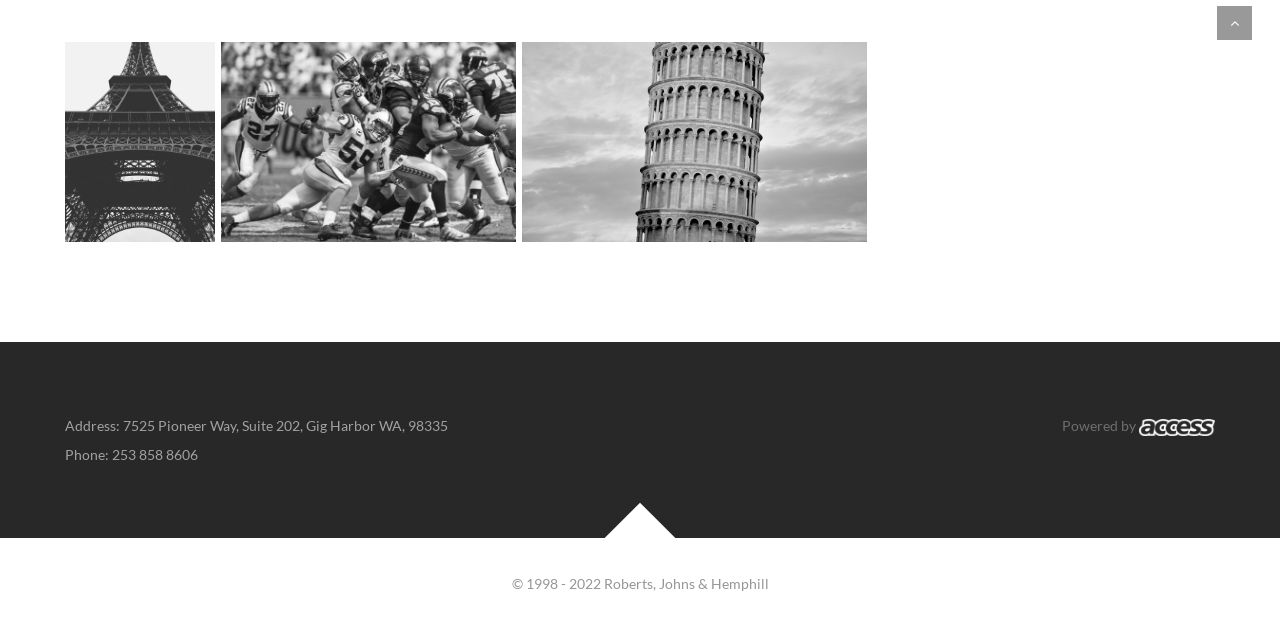What is the company name mentioned at the bottom of the page?
Examine the image and provide an in-depth answer to the question.

I found the company name by looking at the StaticText element with the text '© 1998 - 2022 Roberts, Johns & Hemphill' which is located at the bottom of the page.